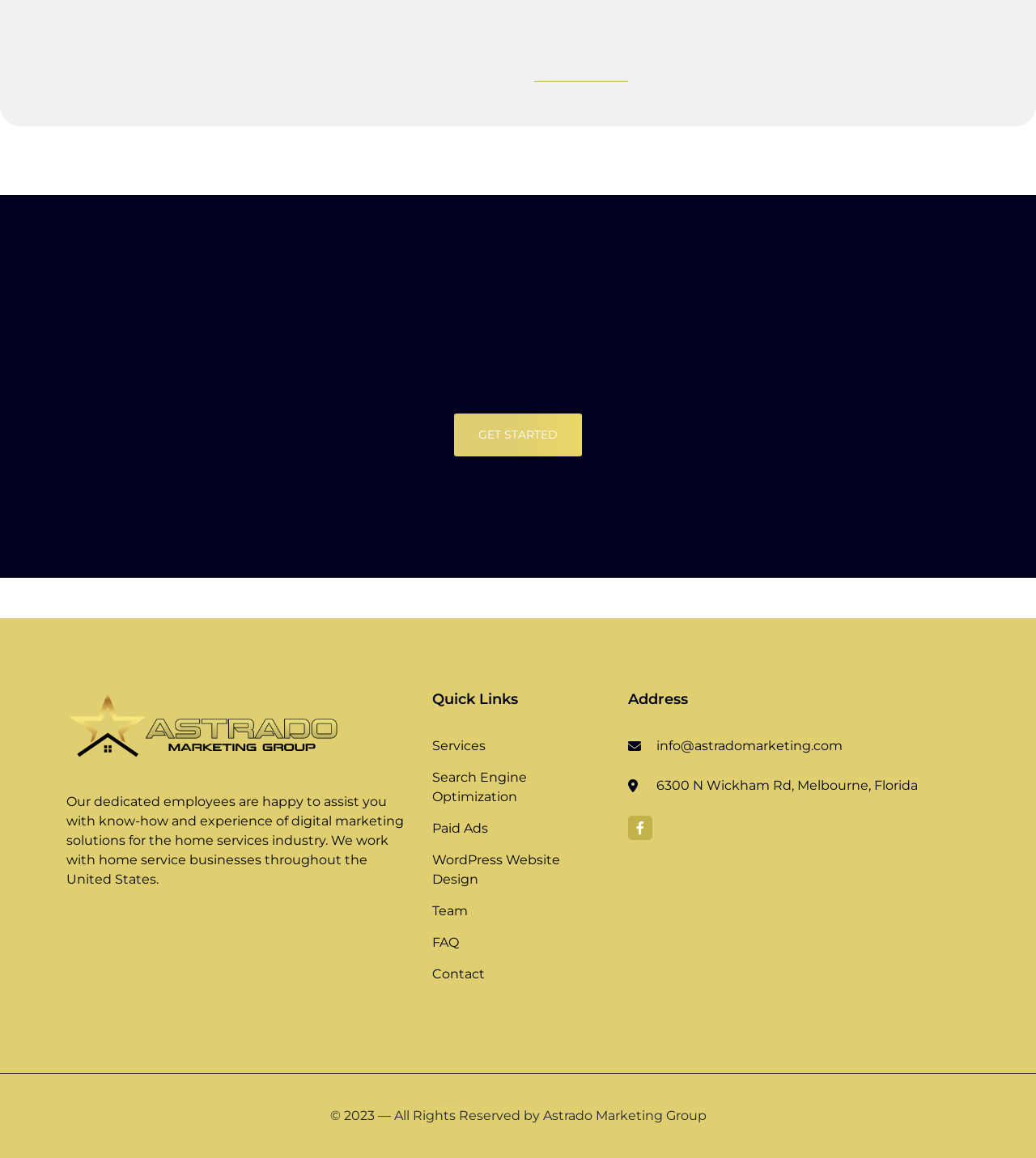What is the company's industry focus?
Please provide a detailed answer to the question.

The company's industry focus is home services, as indicated by the text 'digital marketing solutions for the home services industry' in the static text element.